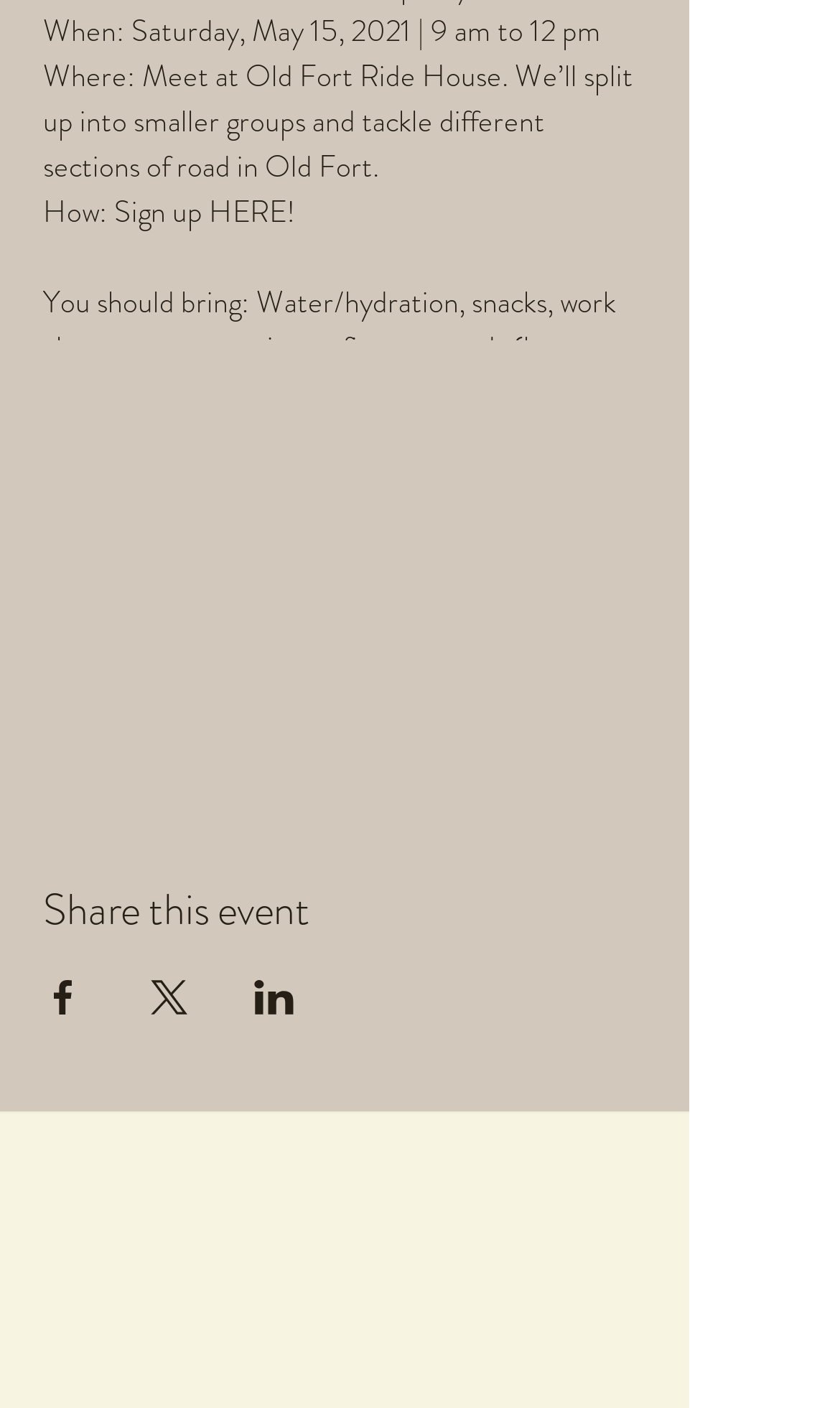How can volunteers share the event? Observe the screenshot and provide a one-word or short phrase answer.

On Facebook, X, LinkedIn